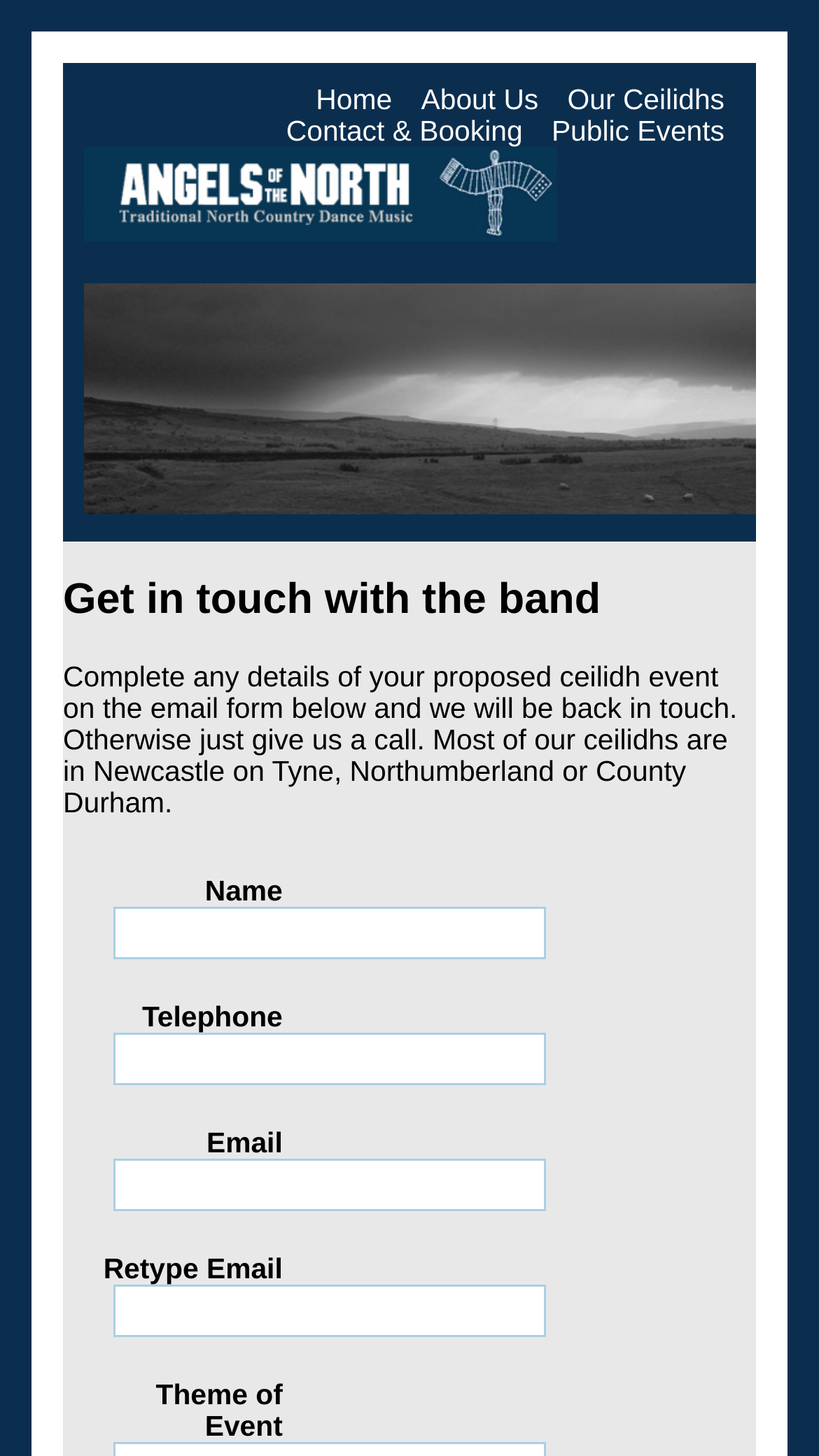Can you provide the bounding box coordinates for the element that should be clicked to implement the instruction: "Click on About Us"?

[0.514, 0.058, 0.657, 0.079]